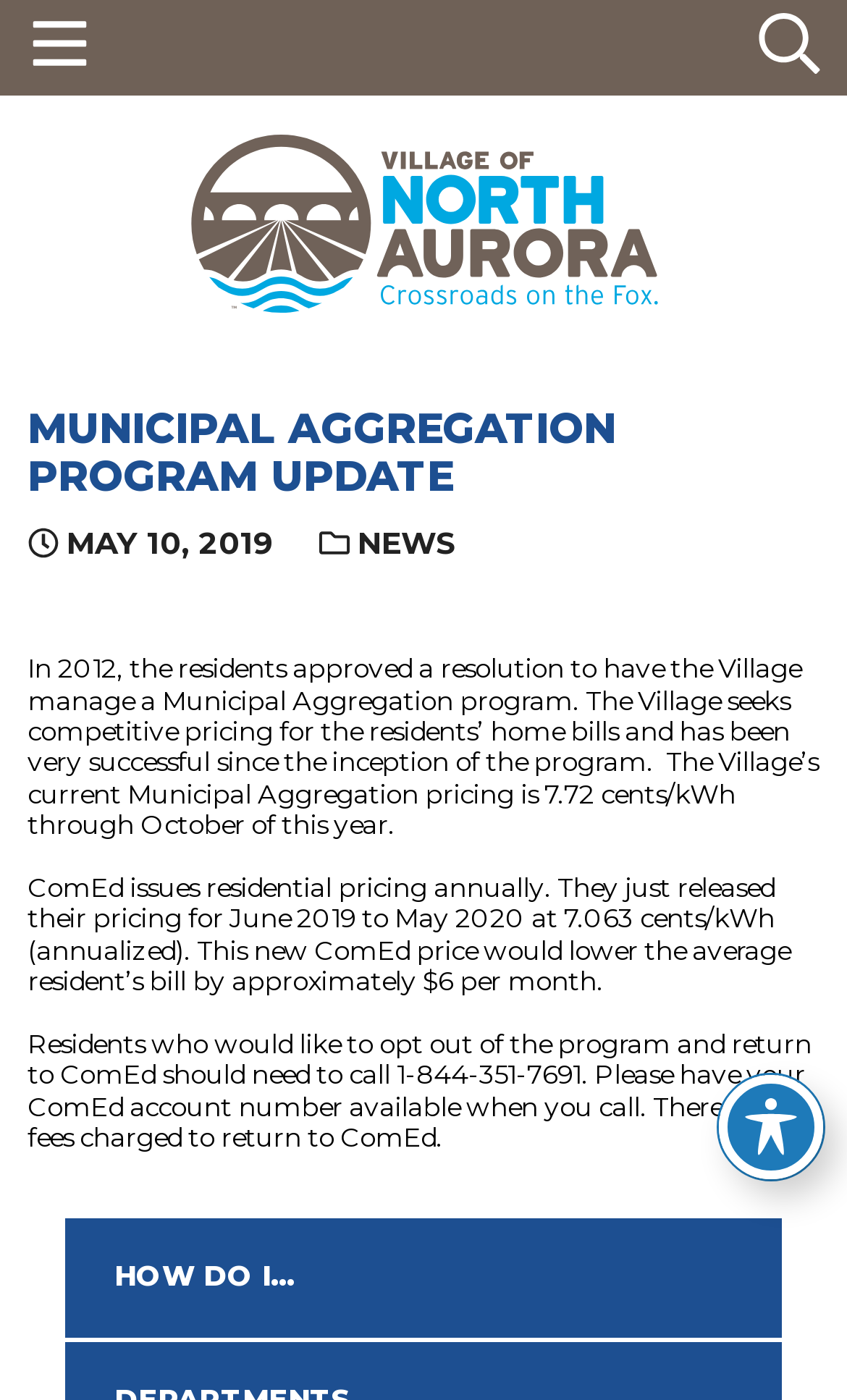What is the current Municipal Aggregation pricing?
Based on the screenshot, provide a one-word or short-phrase response.

7.72 cents/kWh